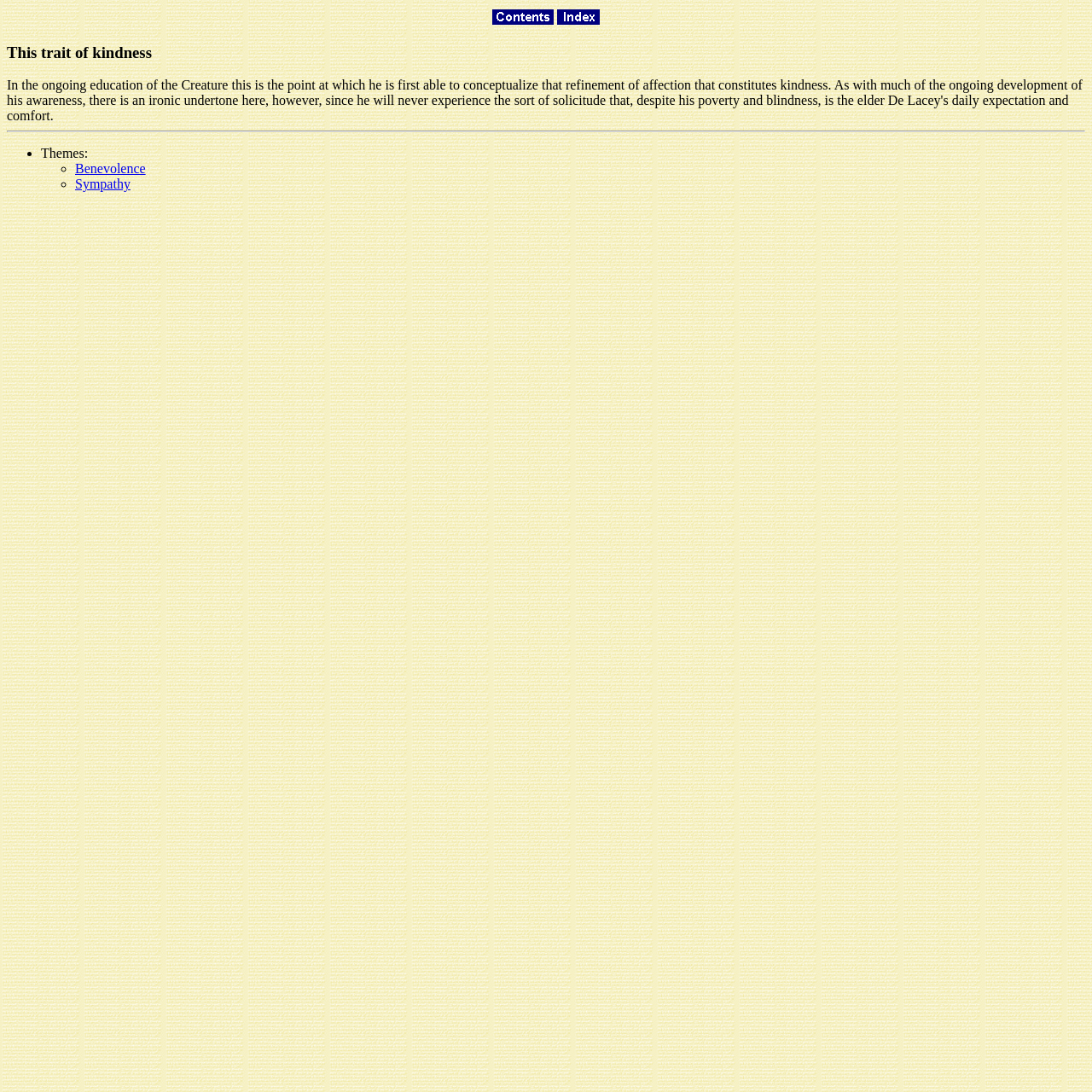How many links are in the table?
Answer the question with a single word or phrase derived from the image.

2